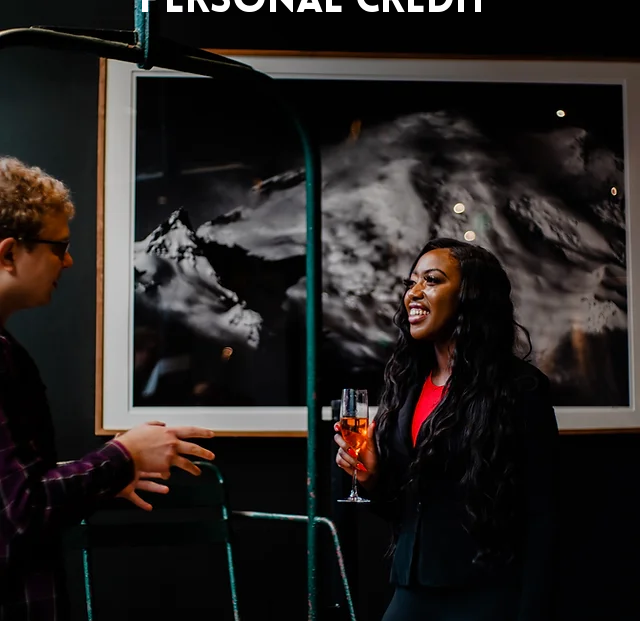Offer a detailed narrative of the scene shown in the image.

In a vibrant setting, two individuals engage in a lively conversation. One person, a woman with long black hair, smiles brightly while holding a glass of champagne, exuding confidence and warmth. She is dressed in a sleek black outfit with a pop of red that adds a touch of flair. Opposite her, a man in a stylish plaid shirt appears animated, gesturing as he speaks, suggesting an animated discussion. Behind them, a large framed photograph showcases abstract scenes that complement the modern ambiance. This image captures the essence of personal credit consulting, reflecting an atmosphere of collaboration and positivity as conversations unfold about financial empowerment and credit management. The heading "Personal Credit" reinforces the theme of the scene, underscoring the importance of understanding and taking charge of one's credit journey.